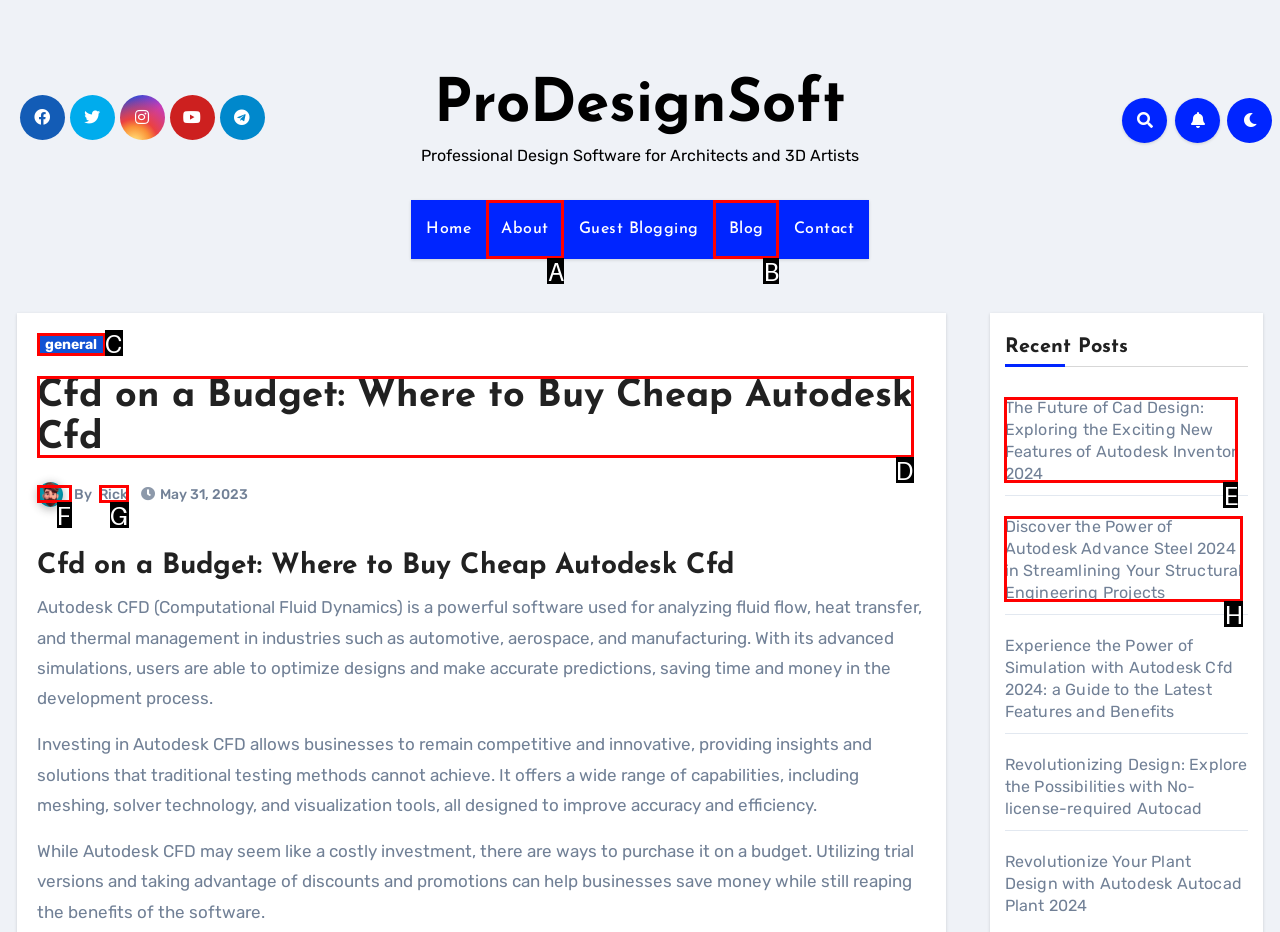Determine which option should be clicked to carry out this task: Switch to Czech language
State the letter of the correct choice from the provided options.

None